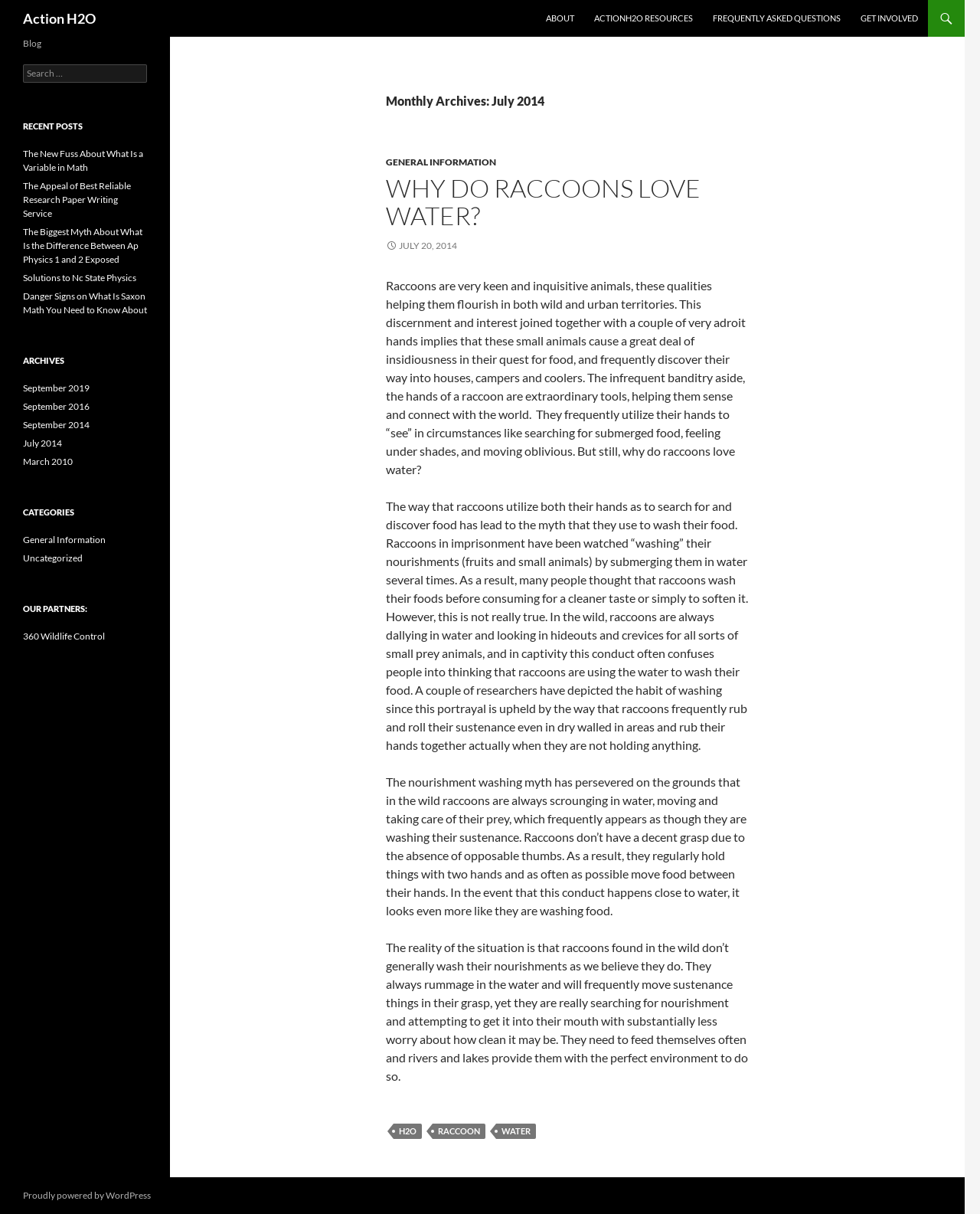Provide a short answer using a single word or phrase for the following question: 
What is the name of the website?

Action H2O